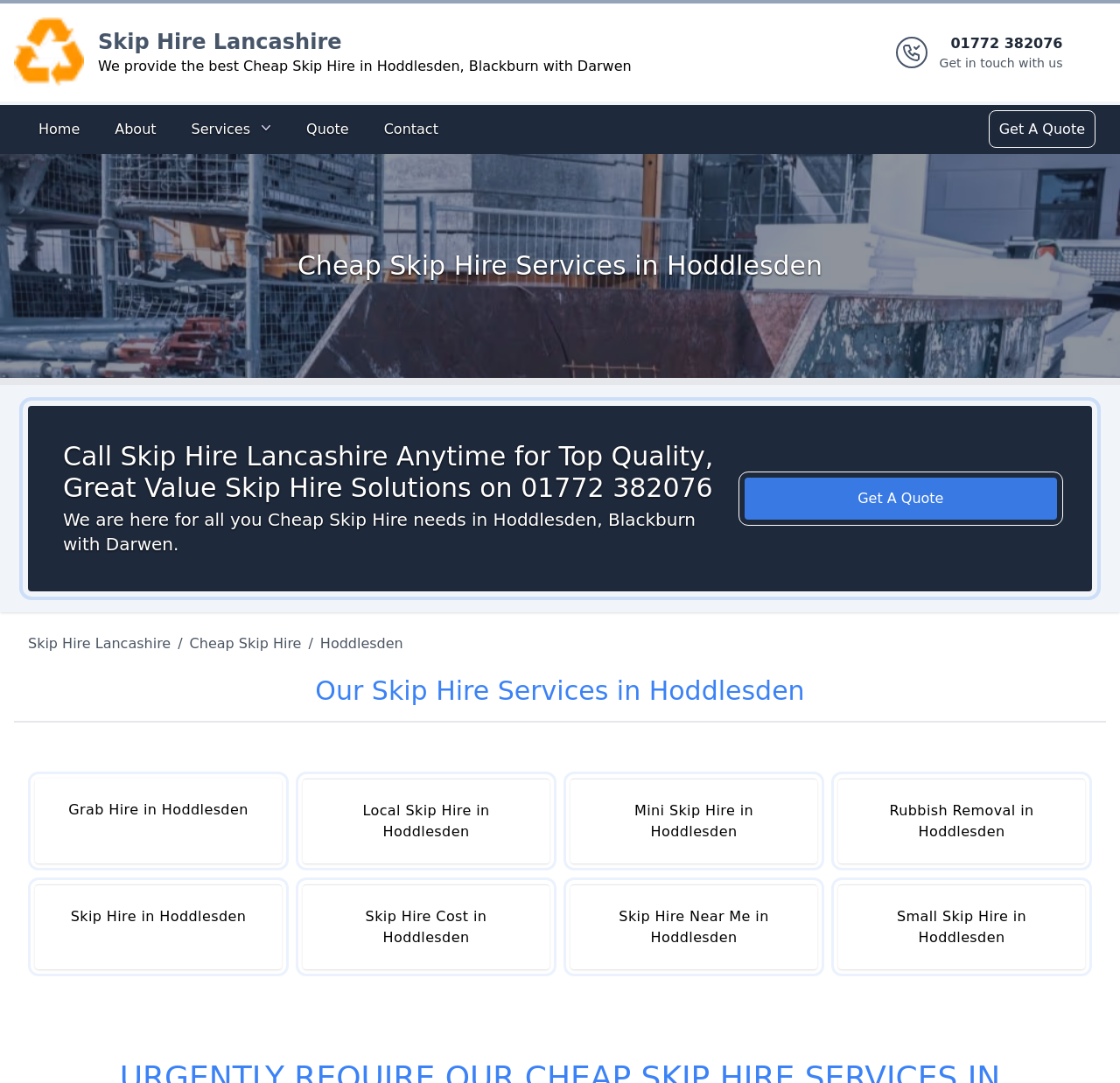What services does the company offer in Hoddlesden?
Please provide a comprehensive answer to the question based on the webpage screenshot.

The webpage has a section titled 'Our Skip Hire Services in Hoddlesden' which lists various services such as Grab Hire, Local Skip Hire, Mini Skip Hire, Rubbish Removal, Skip Hire, Skip Hire Cost, and Skip Hire Near Me, indicating that the company offers these skip hire services in Hoddlesden.